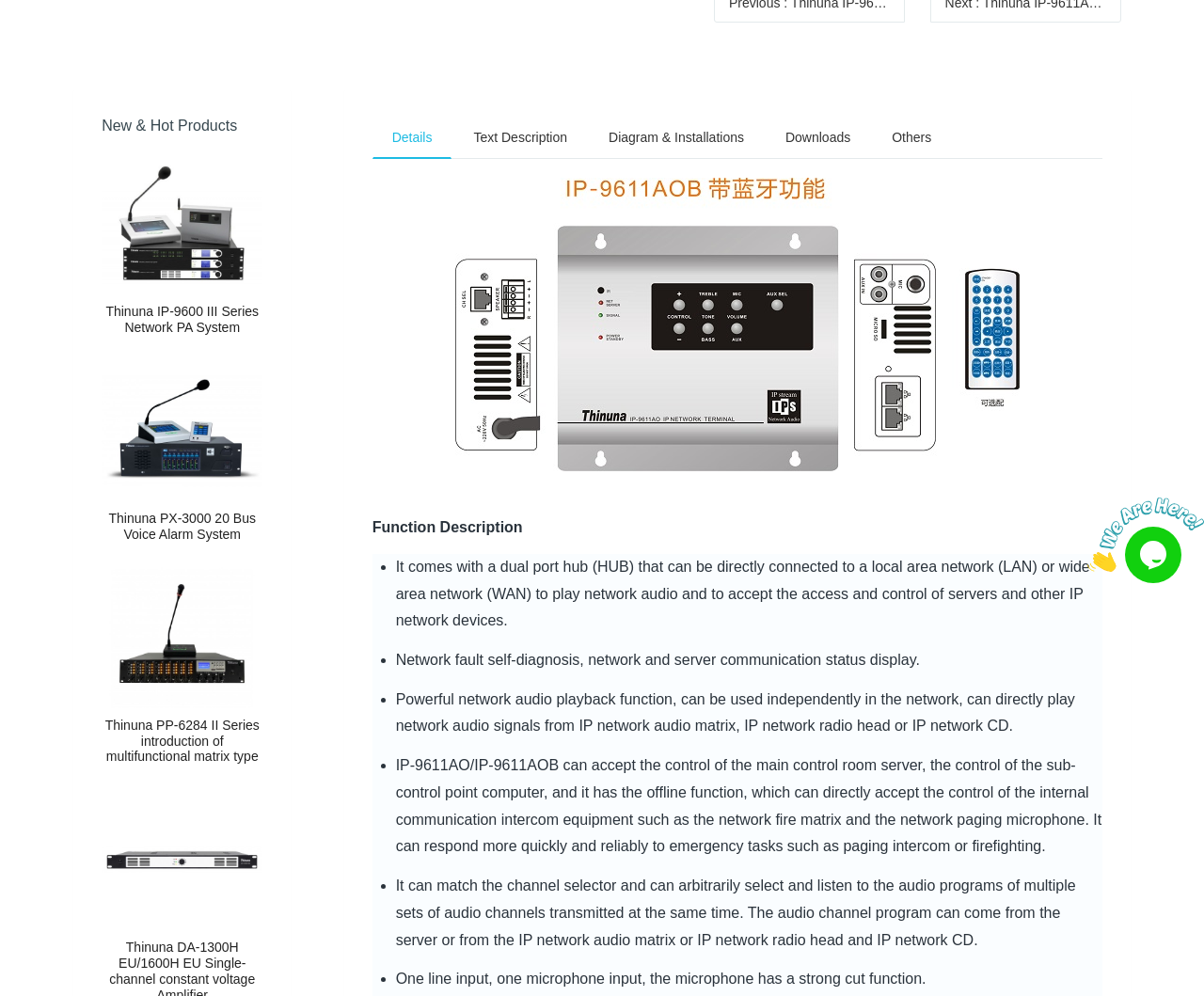Determine the bounding box coordinates for the UI element with the following description: "Text Description". The coordinates should be four float numbers between 0 and 1, represented as [left, top, right, bottom].

[0.377, 0.118, 0.488, 0.16]